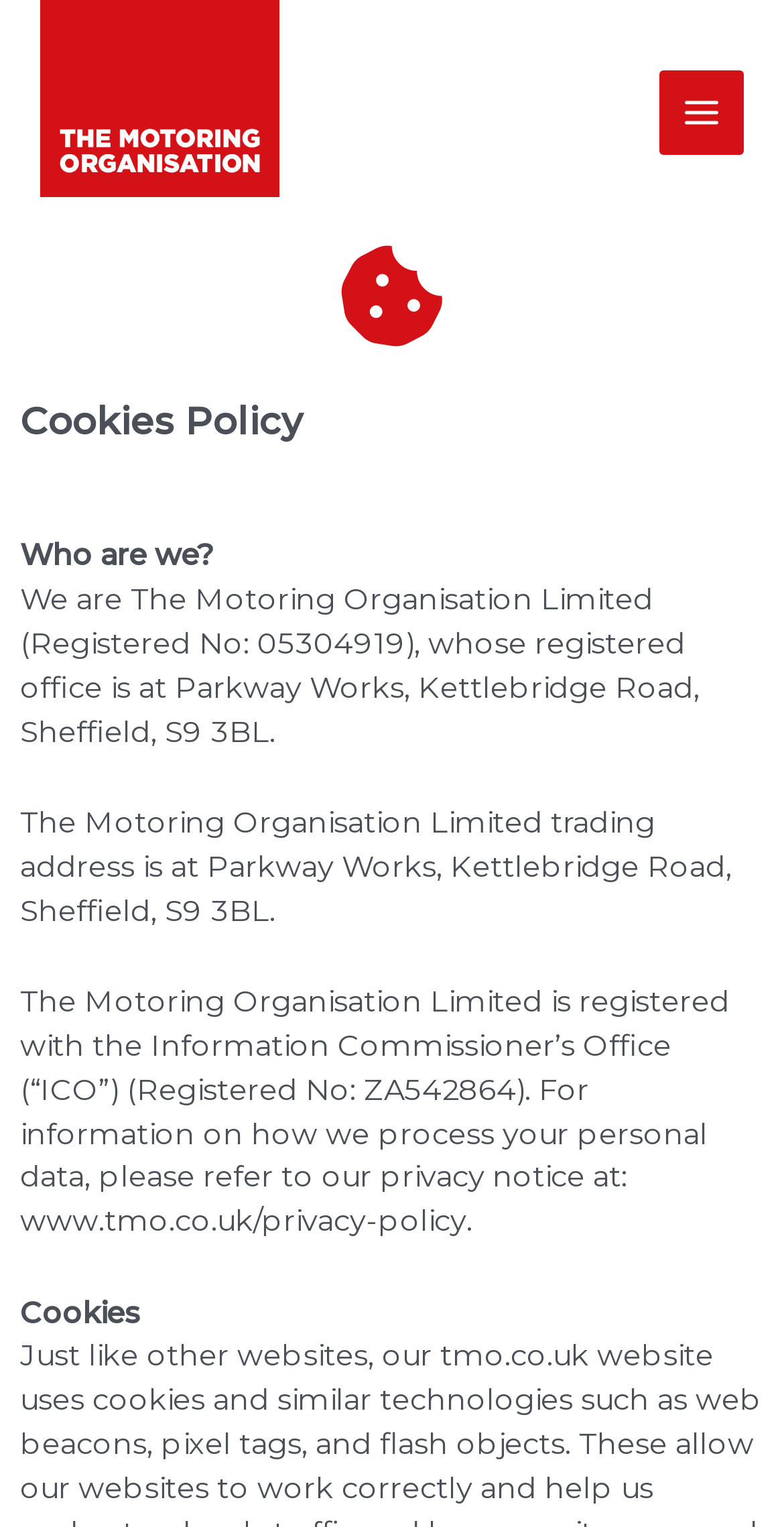Based on the element description: "Main Menu", identify the UI element and provide its bounding box coordinates. Use four float numbers between 0 and 1, [left, top, right, bottom].

[0.841, 0.046, 0.949, 0.101]